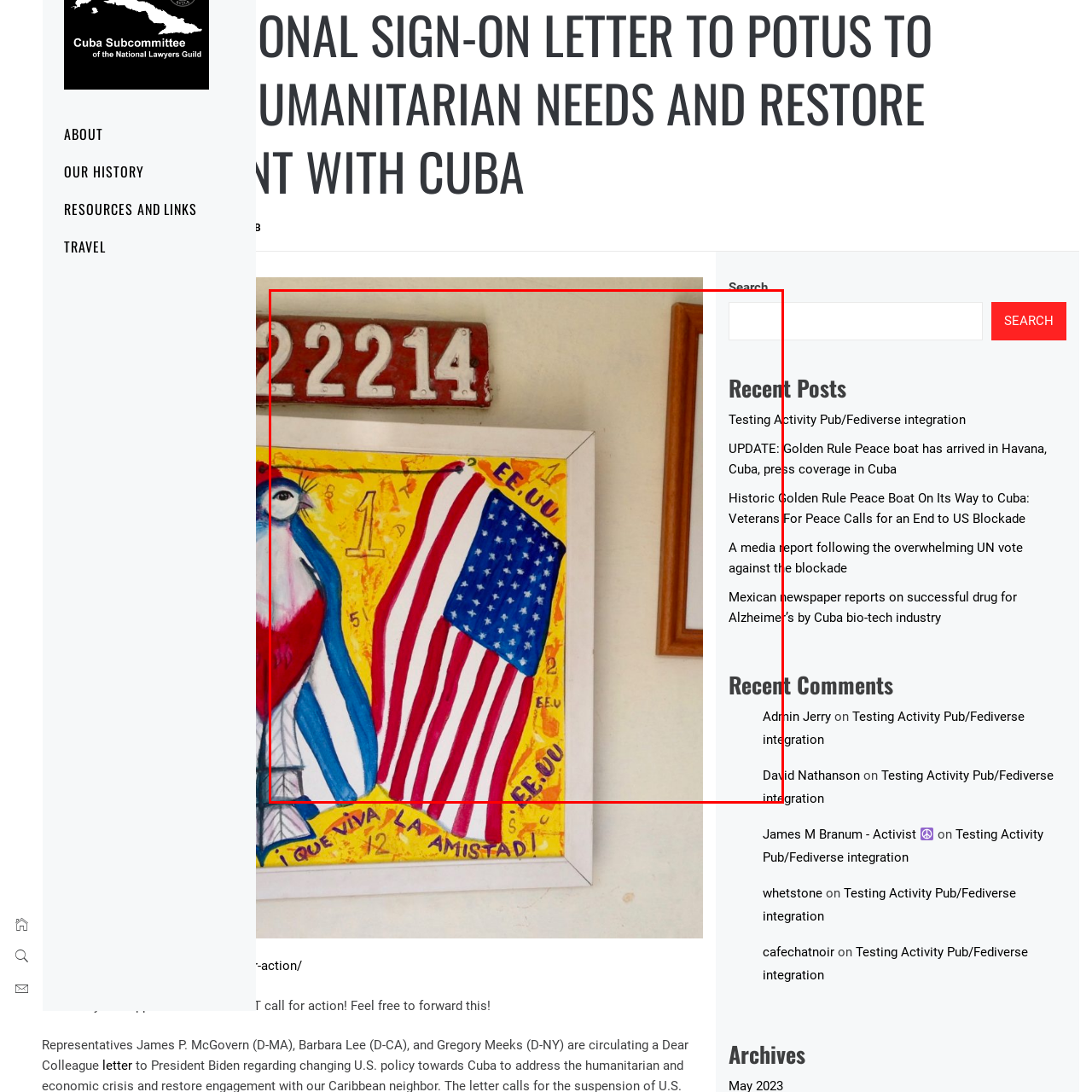Check the section outlined in red, What is the theme of the webpage? Please reply with a single word or phrase.

Cuba-related topics